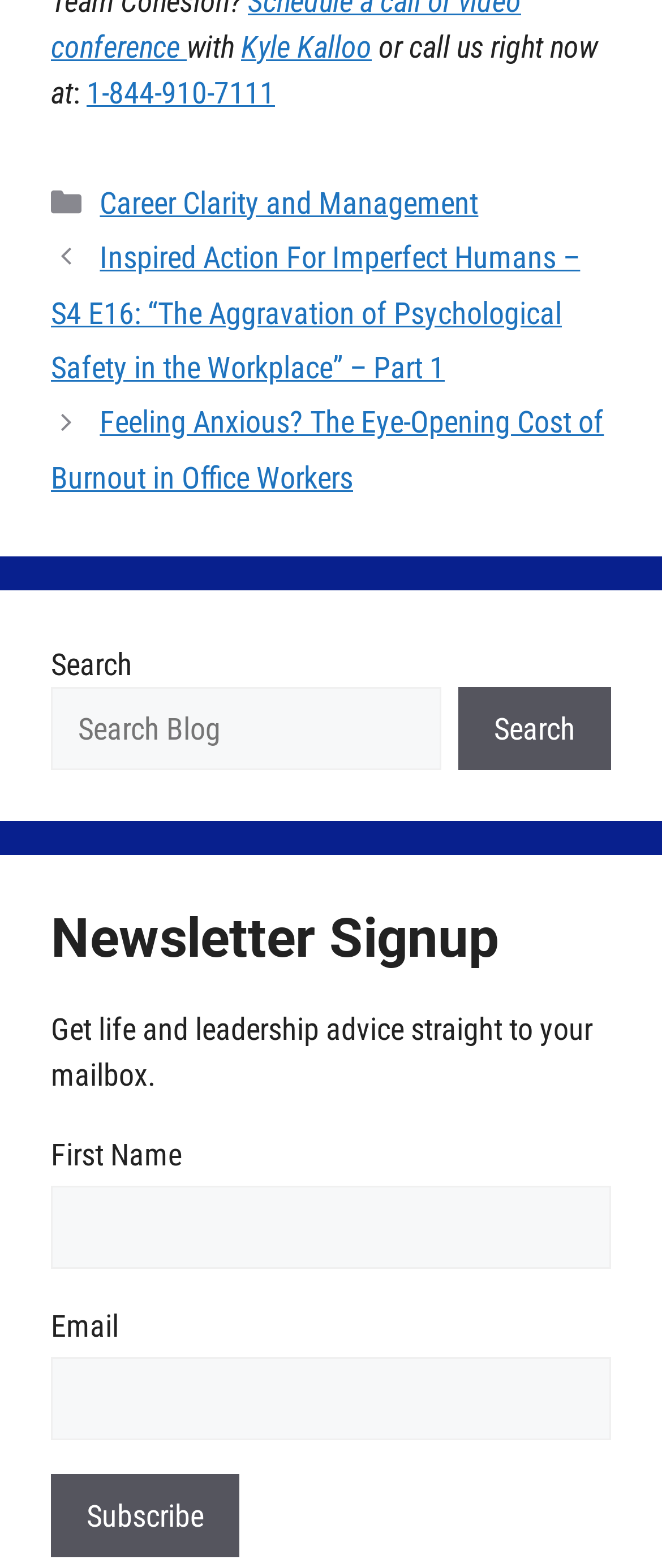Can you find the bounding box coordinates for the element to click on to achieve the instruction: "call the phone number"?

[0.131, 0.047, 0.415, 0.07]